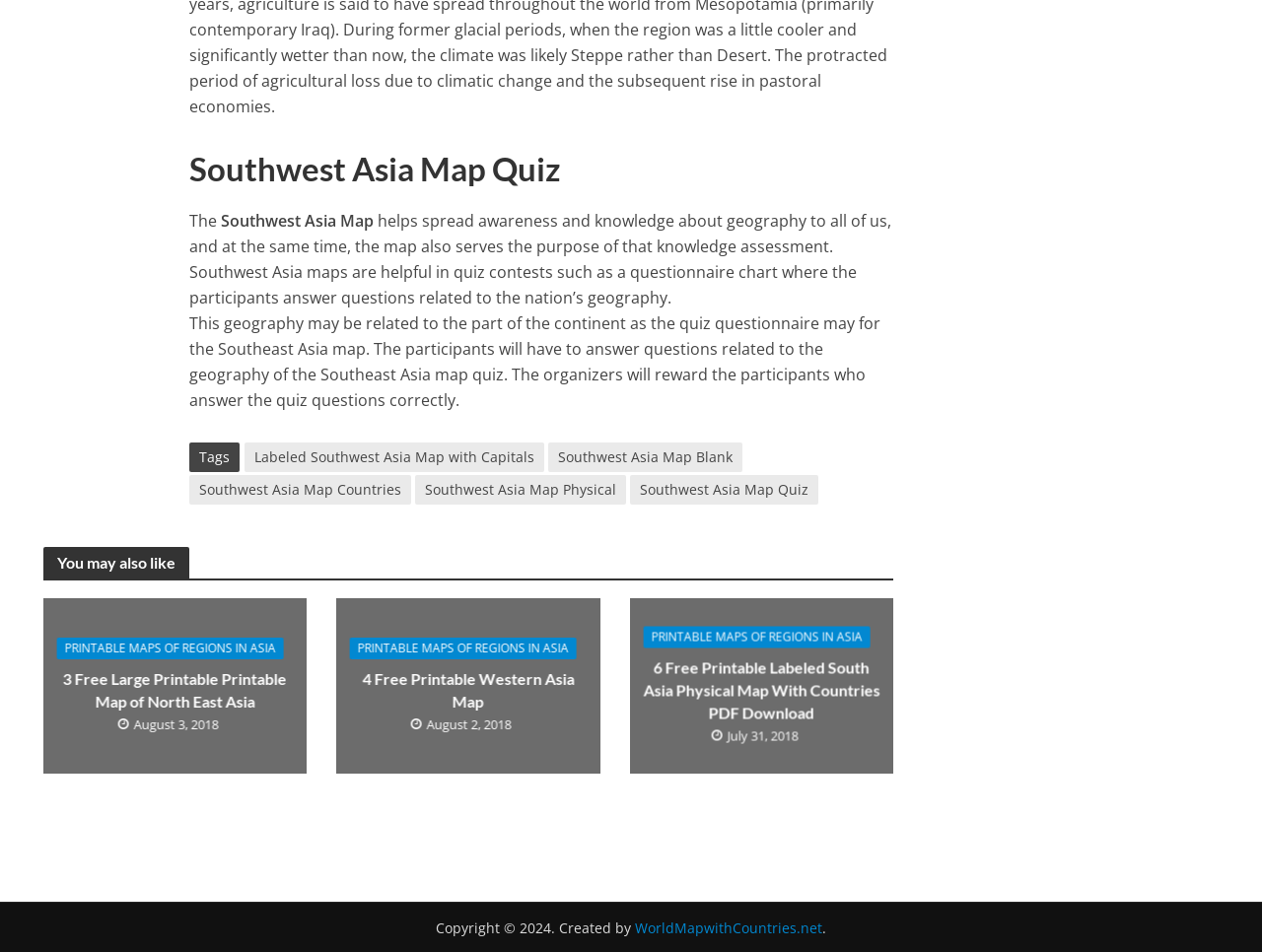Who is the creator of the website? Analyze the screenshot and reply with just one word or a short phrase.

WorldMapwithCountries.net